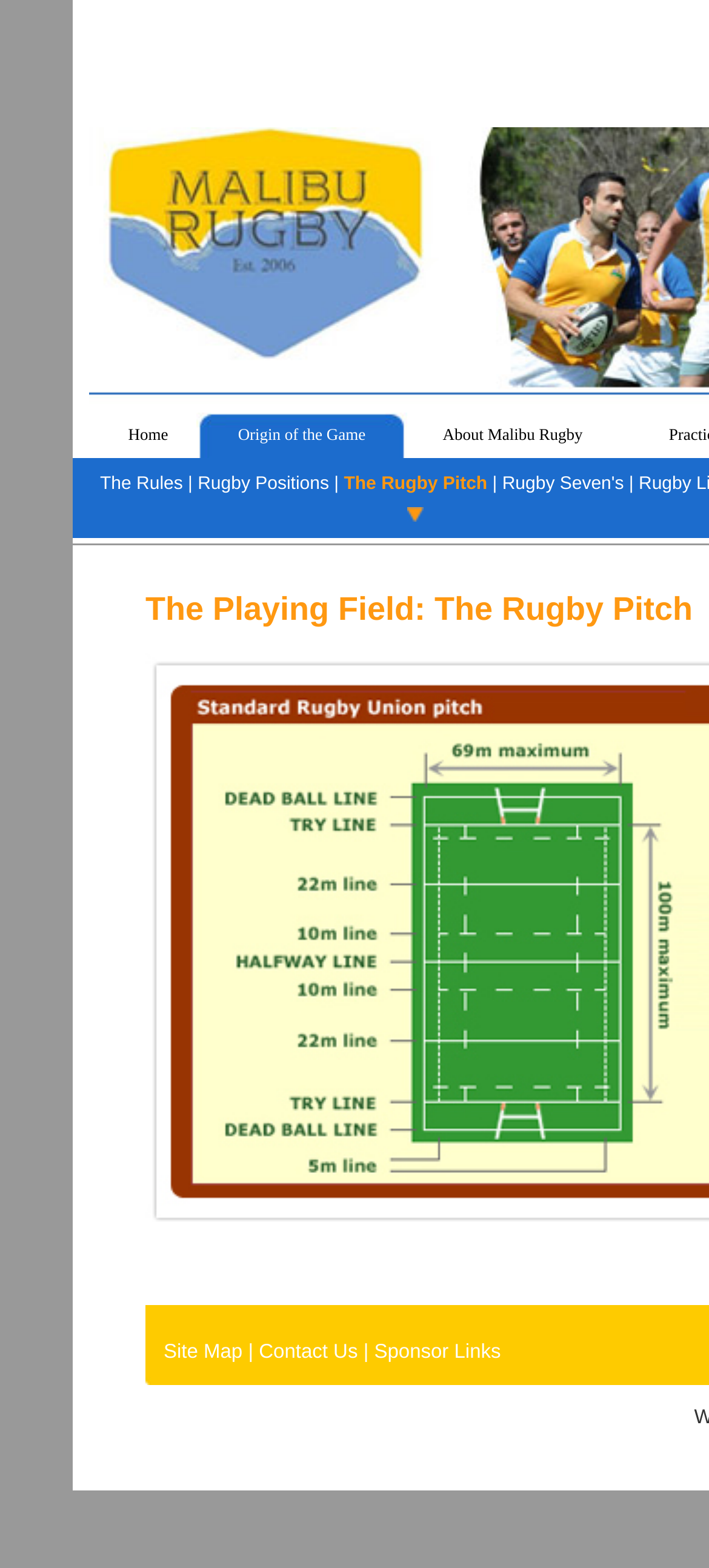Given the description of a UI element: "Origin of the Game", identify the bounding box coordinates of the matching element in the webpage screenshot.

[0.336, 0.271, 0.516, 0.283]